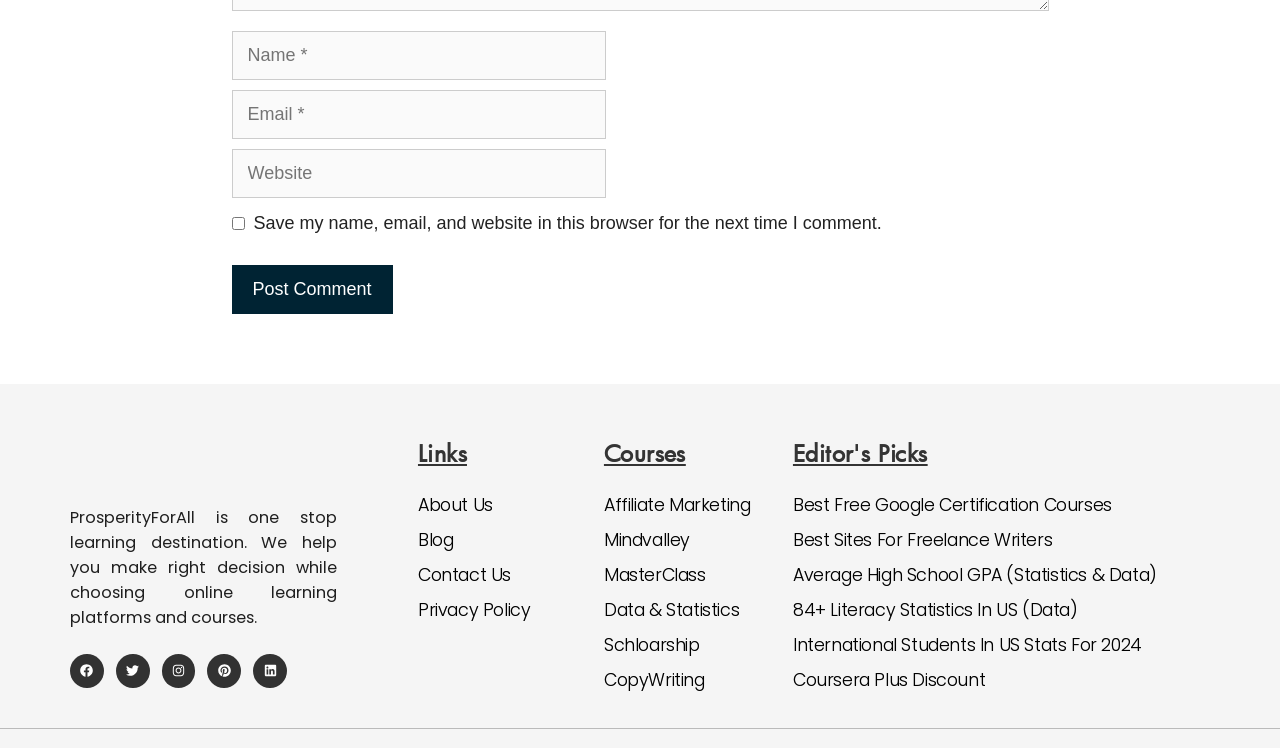What social media platforms are linked on this website?
Could you answer the question with a detailed and thorough explanation?

The website has links to various social media platforms, including Facebook, Twitter, Instagram, Pinterest, and Linkedin, which are commonly used platforms for online presence and engagement.